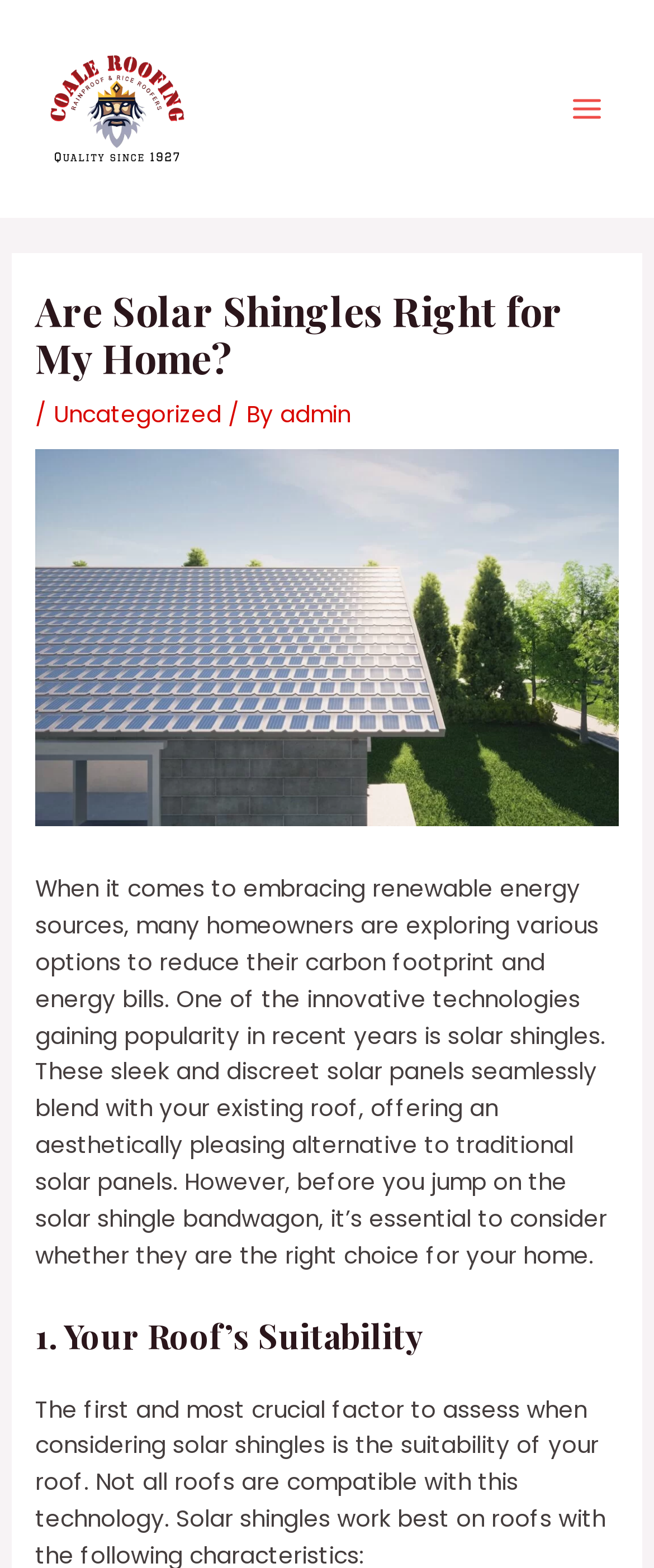Use a single word or phrase to answer the question: What is the main topic of the article?

Solar Shingles